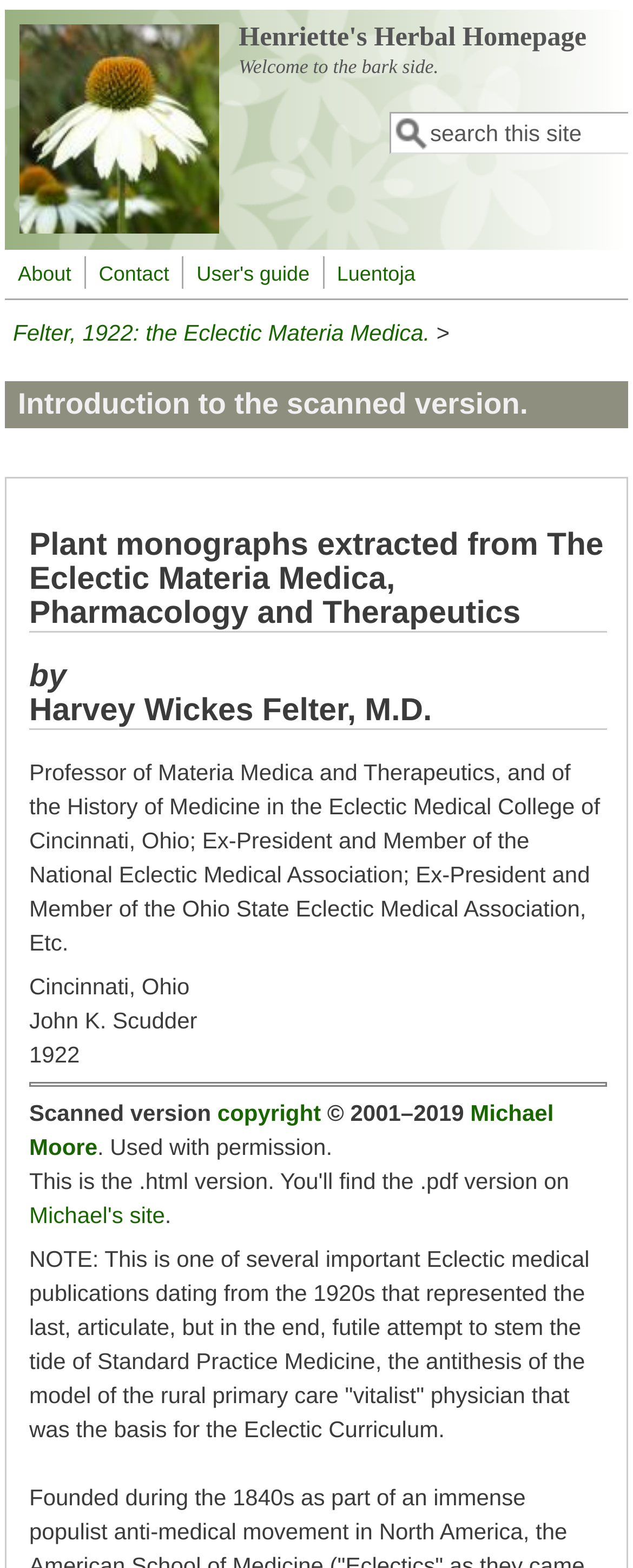Identify the bounding box coordinates of the region I need to click to complete this instruction: "Visit Michael's site".

[0.046, 0.767, 0.26, 0.783]